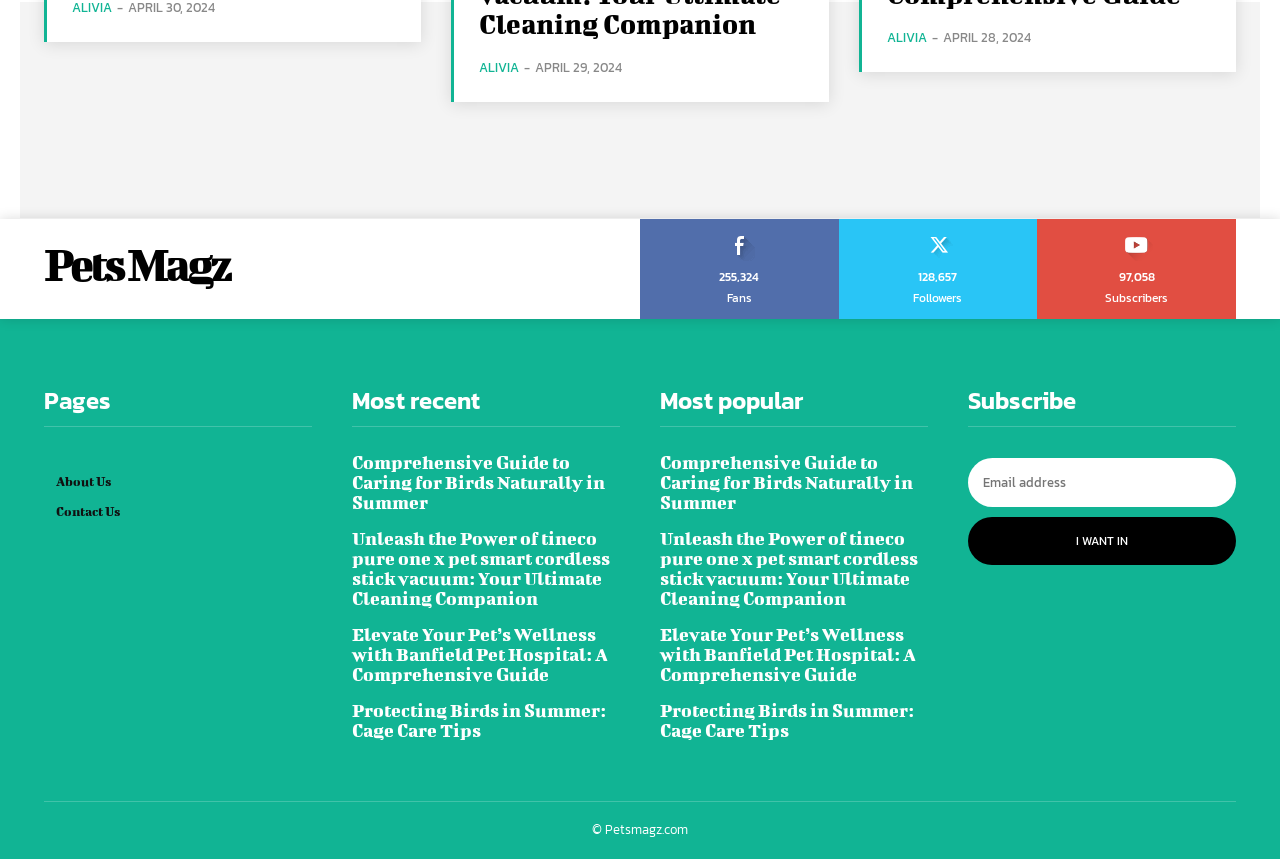Provide the bounding box coordinates of the HTML element described by the text: "Pets Magz". The coordinates should be in the format [left, top, right, bottom] with values between 0 and 1.

[0.034, 0.261, 0.179, 0.354]